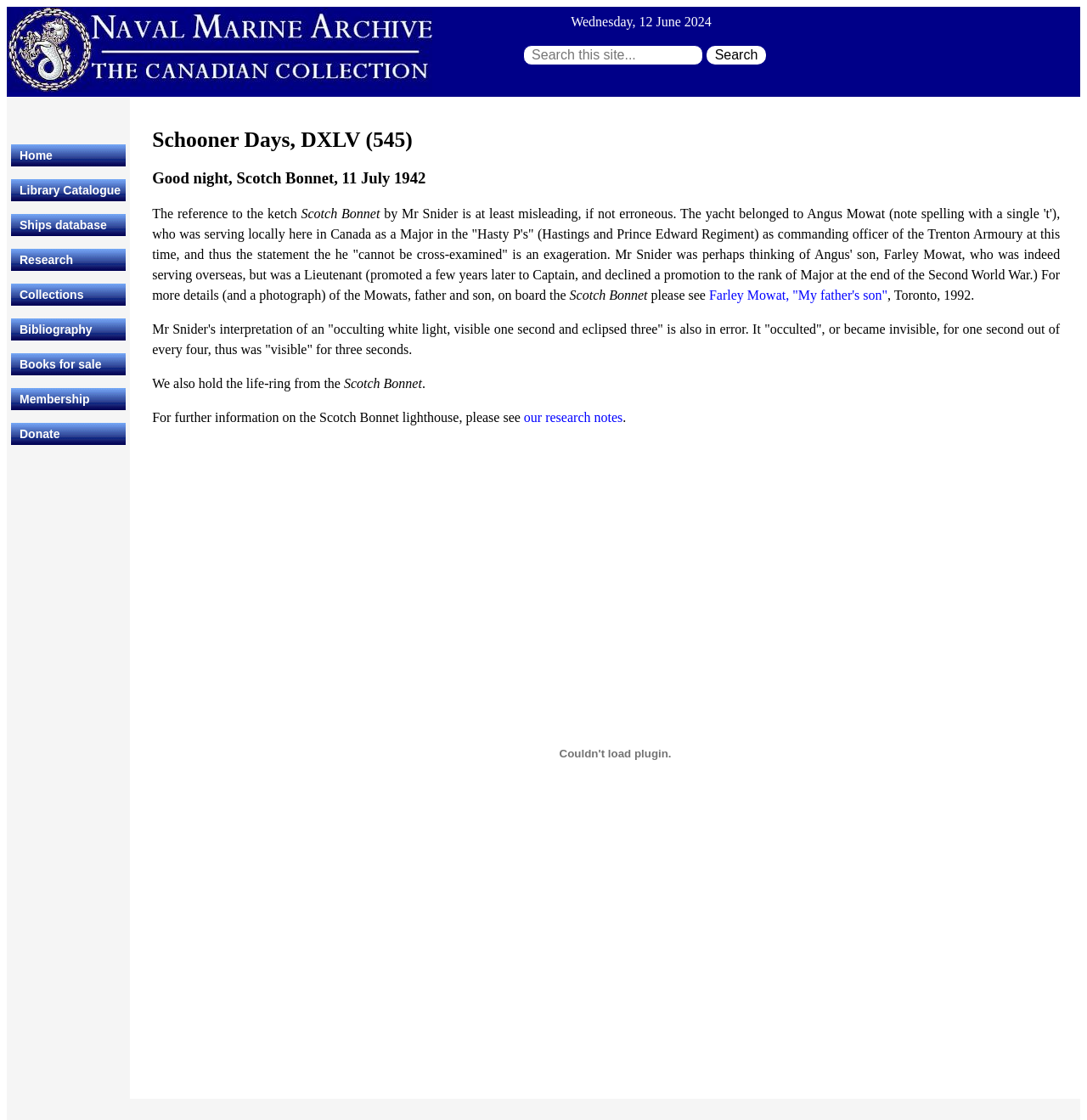Please specify the bounding box coordinates for the clickable region that will help you carry out the instruction: "Go to Home page".

[0.01, 0.129, 0.116, 0.149]